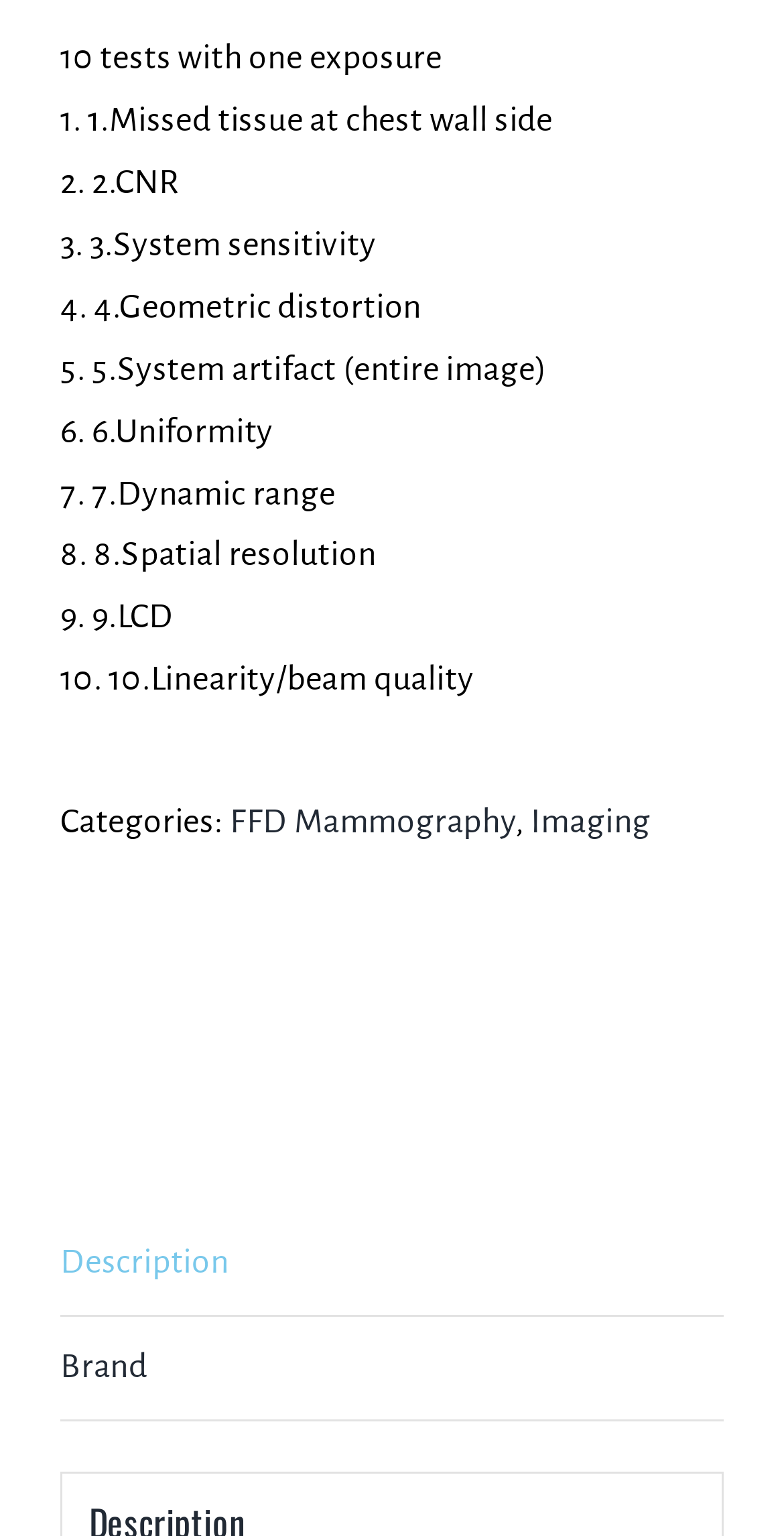Provide your answer in one word or a succinct phrase for the question: 
What is the orientation of the tablist on this page?

horizontal